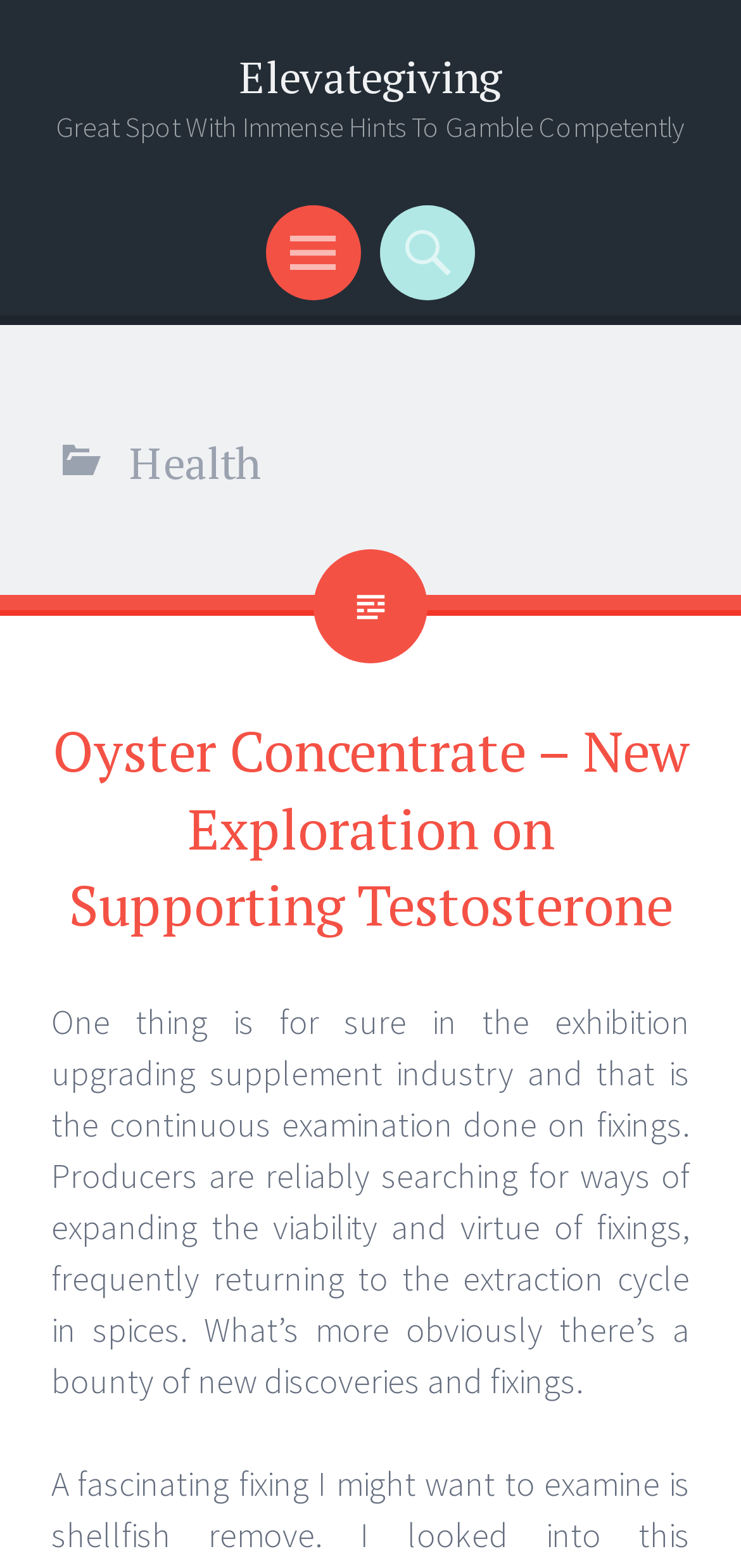What is the main topic of the webpage?
Answer the question with just one word or phrase using the image.

Health